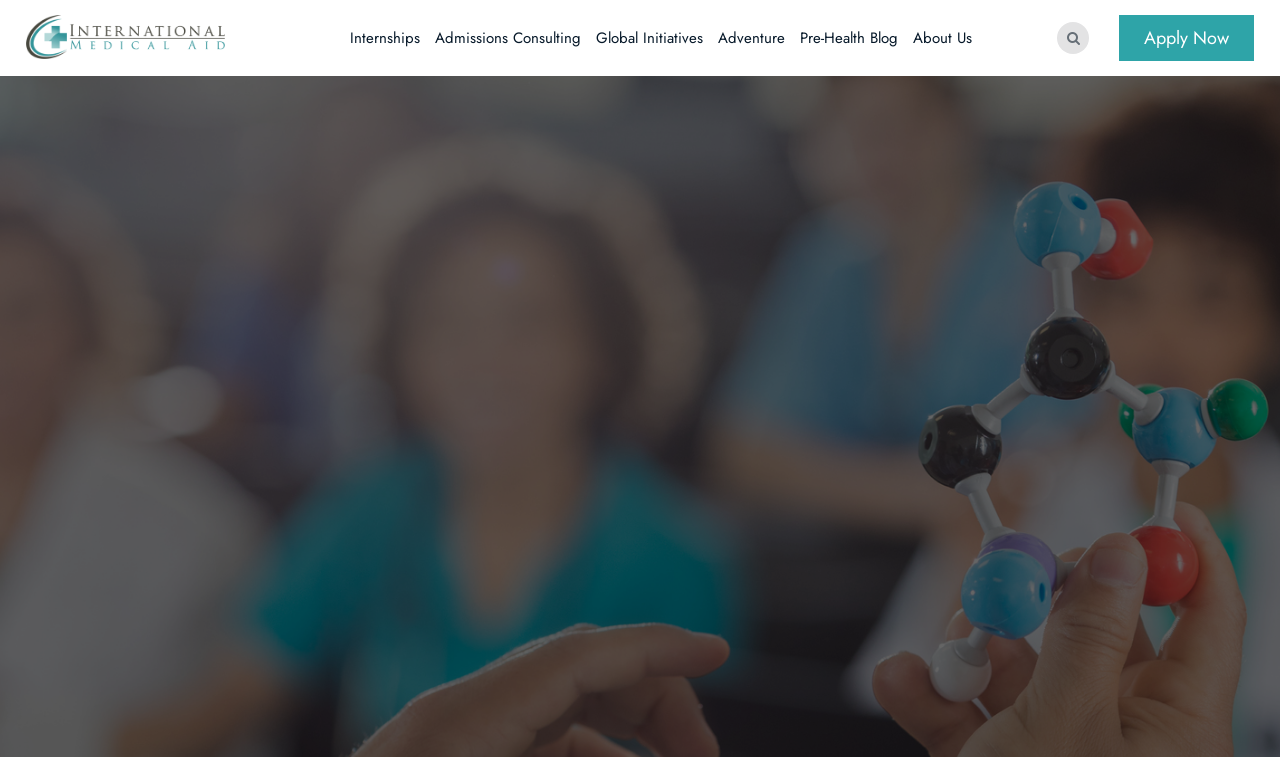Where is the 'Apply Now' button located?
Identify the answer in the screenshot and reply with a single word or phrase.

Top-right corner